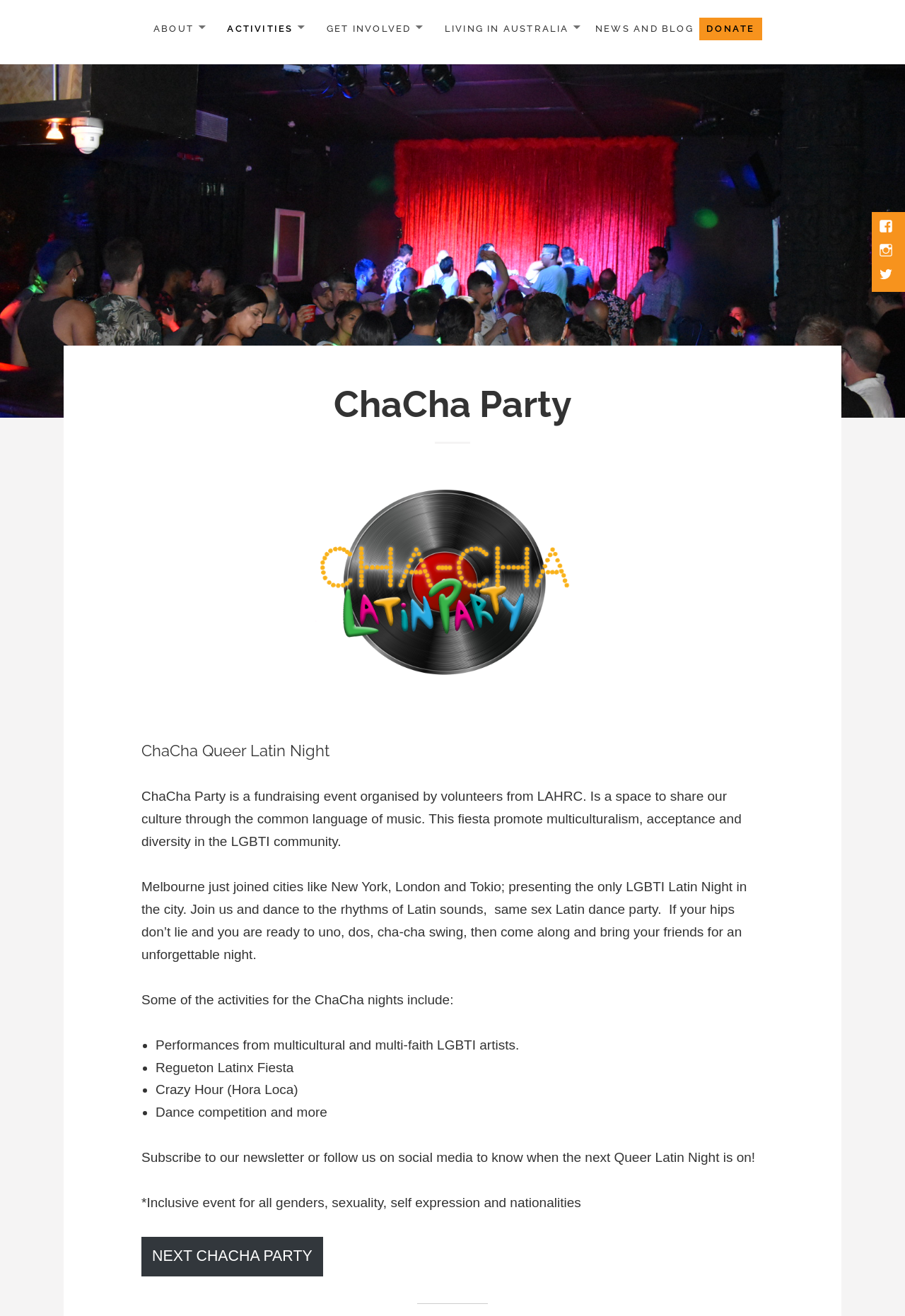Respond to the question below with a concise word or phrase:
How many links are there in the top navigation menu?

6